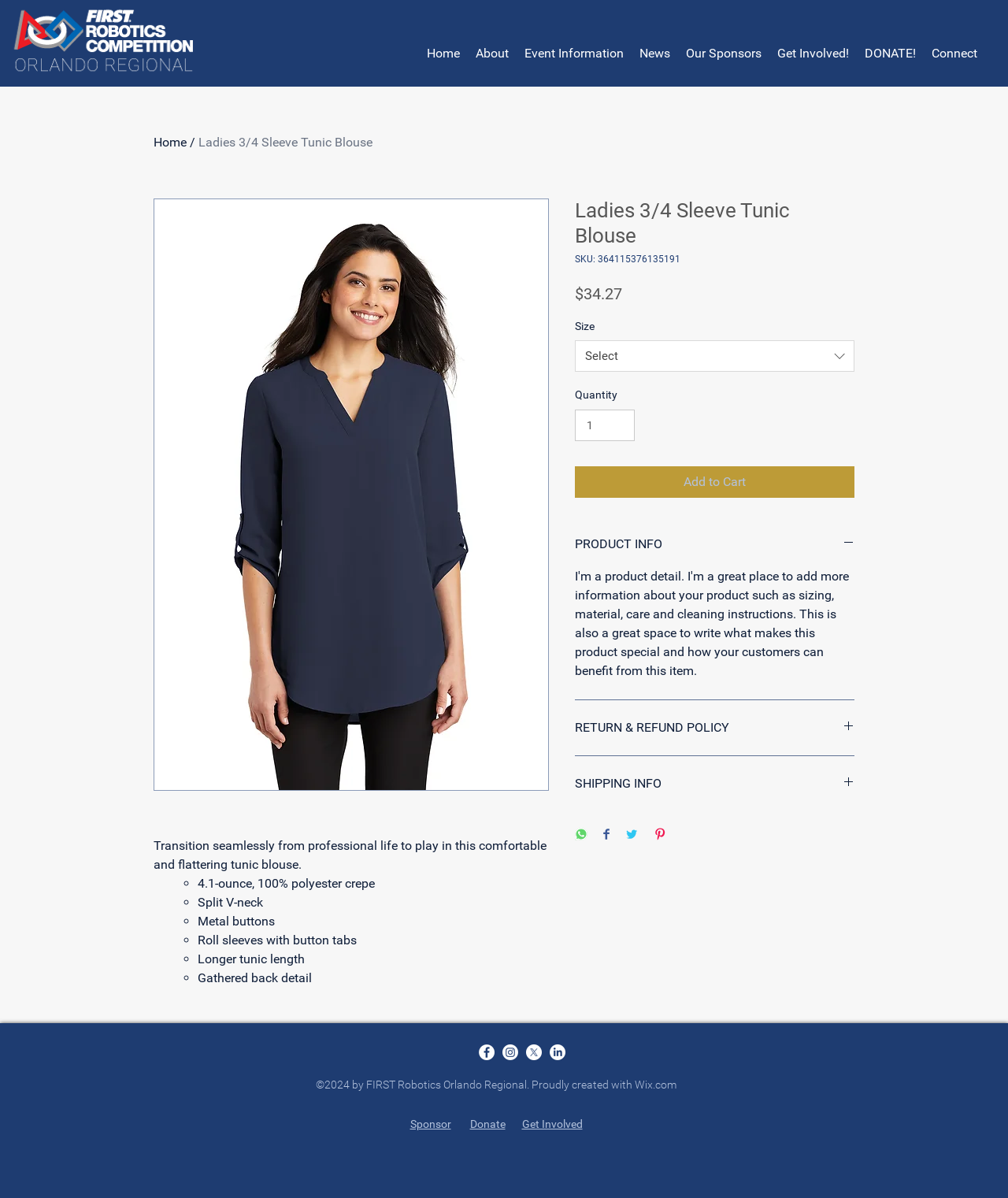Can you pinpoint the bounding box coordinates for the clickable element required for this instruction: "Click the 'PRODUCT INFO' button"? The coordinates should be four float numbers between 0 and 1, i.e., [left, top, right, bottom].

[0.57, 0.447, 0.848, 0.462]